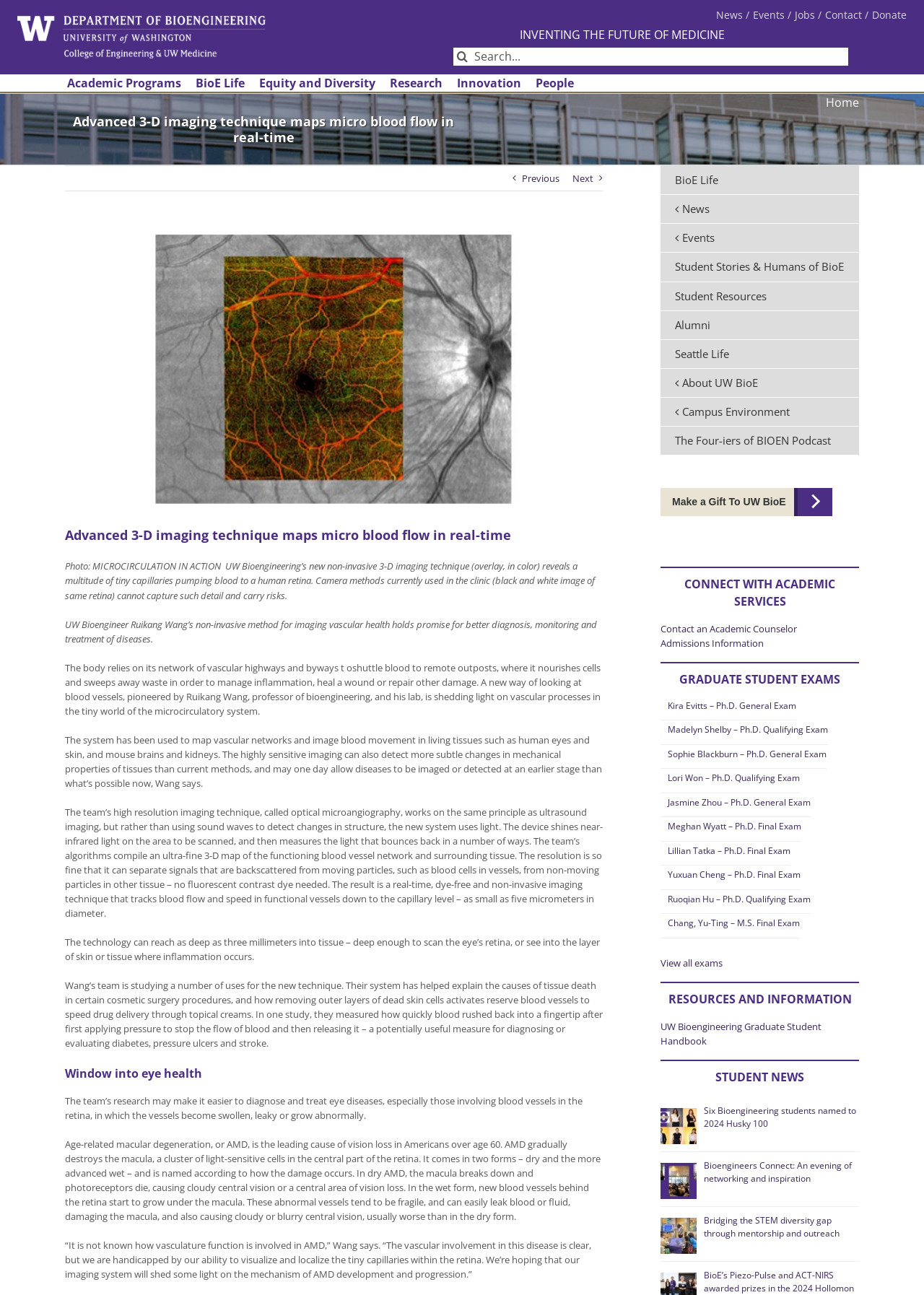Identify the bounding box for the UI element specified in this description: "UW Bioengineering Graduate Student Handbook". The coordinates must be four float numbers between 0 and 1, formatted as [left, top, right, bottom].

[0.715, 0.787, 0.889, 0.809]